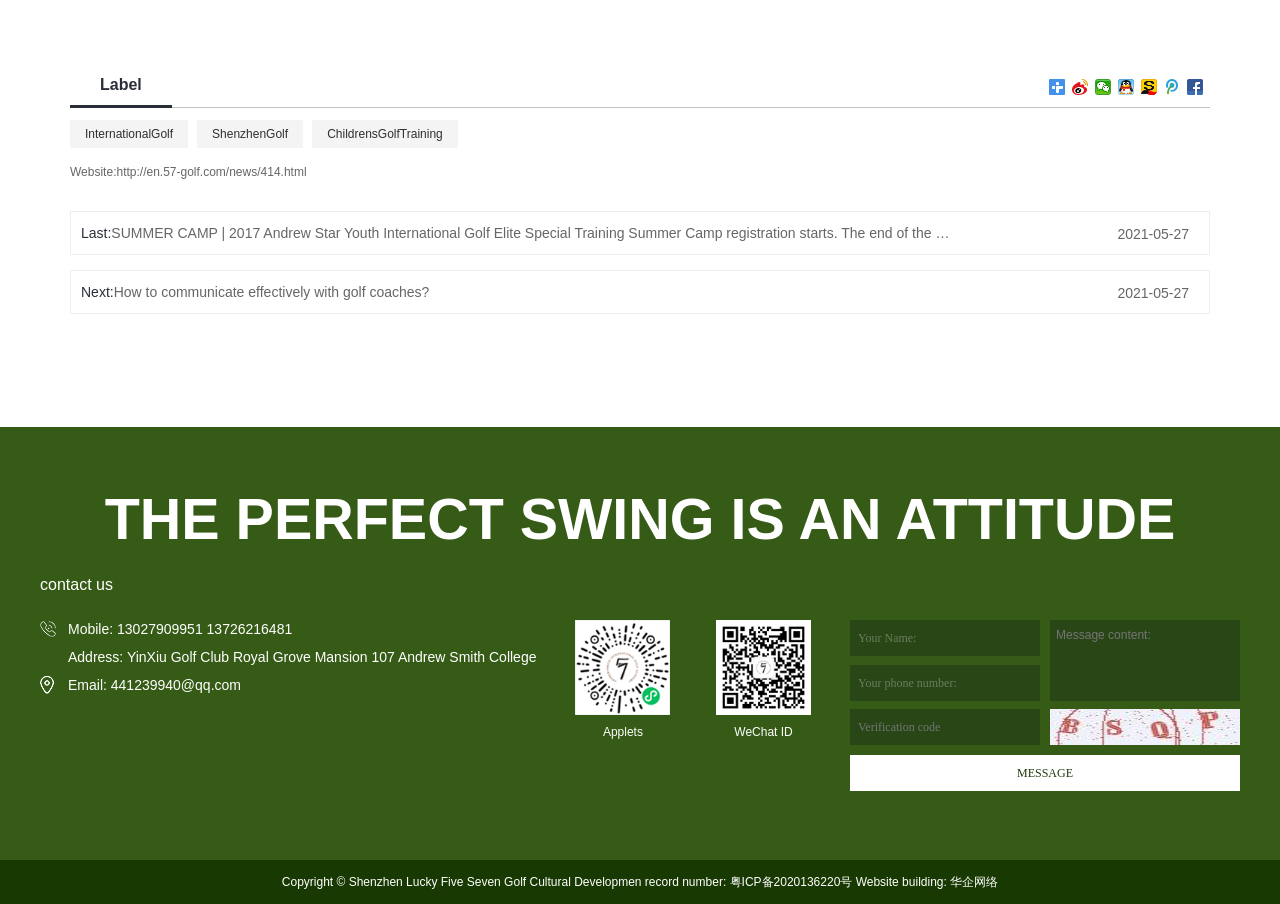Using the description "name="contact" placeholder="Your phone number:"", locate and provide the bounding box of the UI element.

[0.664, 0.736, 0.812, 0.776]